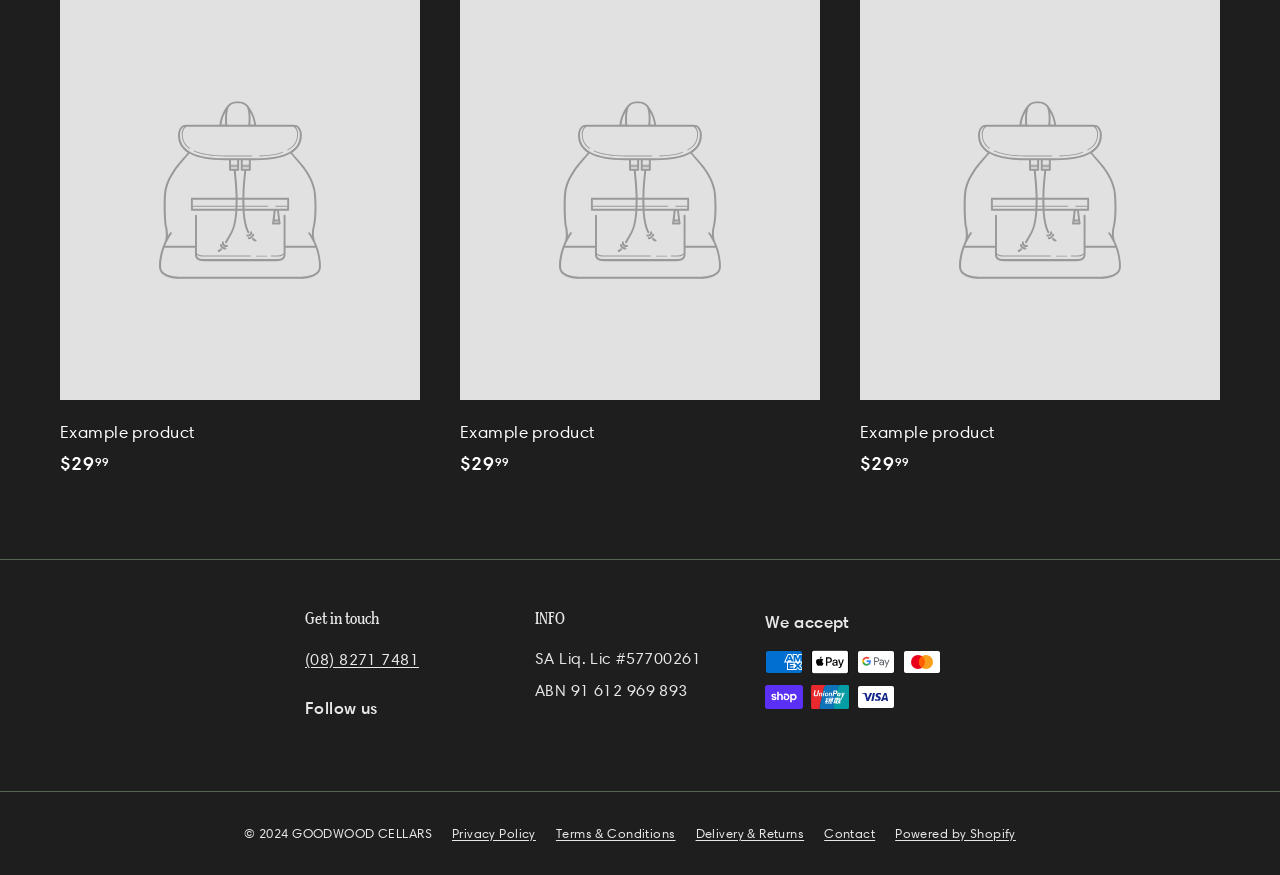What is the phone number to get in touch?
Please give a well-detailed answer to the question.

The phone number can be found in the 'Get in touch' section, which is a heading element, and it is accompanied by a link element with the phone number '(08) 8271 7481'.